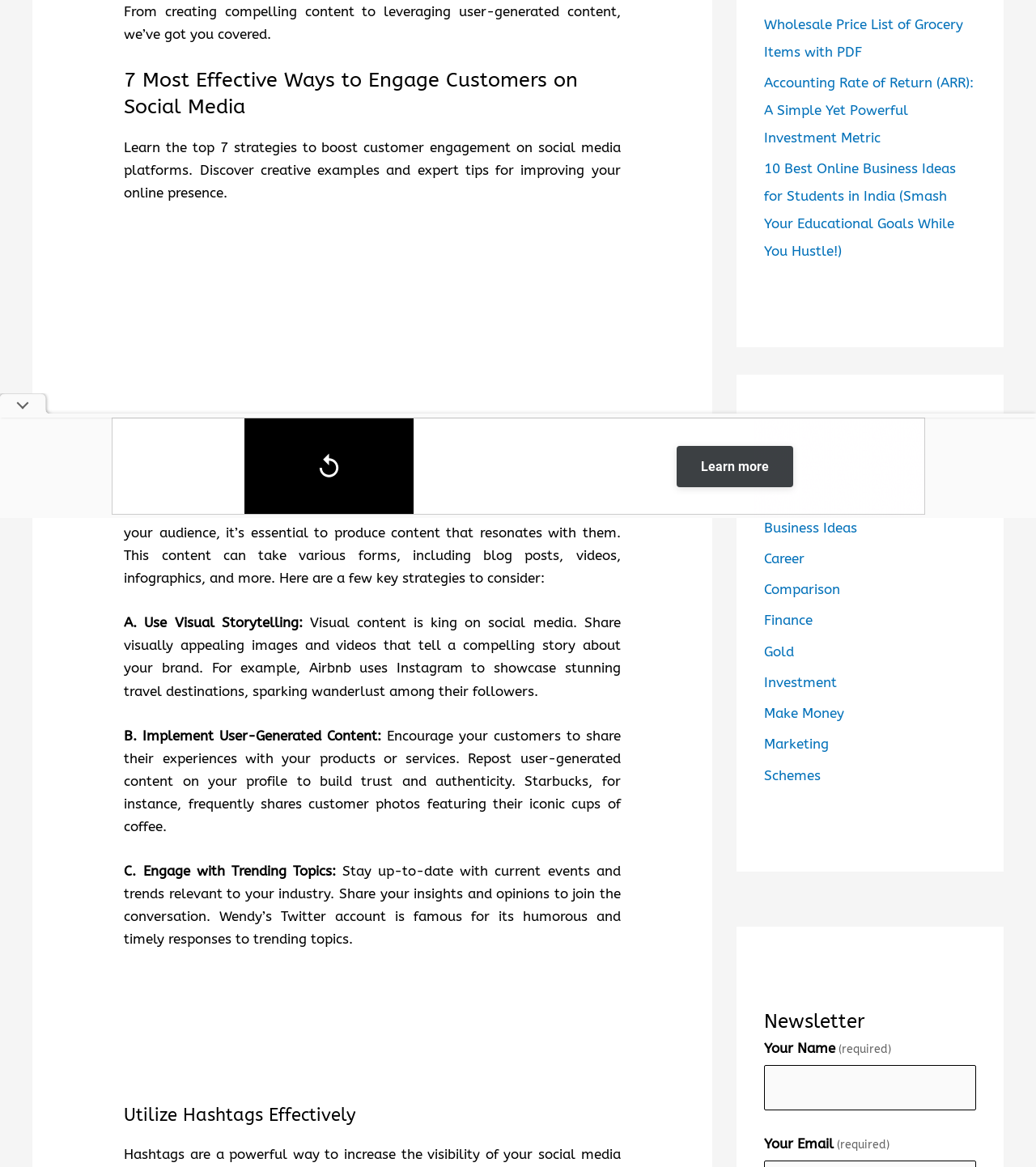Bounding box coordinates are specified in the format (top-left x, top-left y, bottom-right x, bottom-right y). All values are floating point numbers bounded between 0 and 1. Please provide the bounding box coordinate of the region this sentence describes: aria-label="Advertisement" name="aswift_10" title="Advertisement"

[0.107, 0.358, 0.893, 0.444]